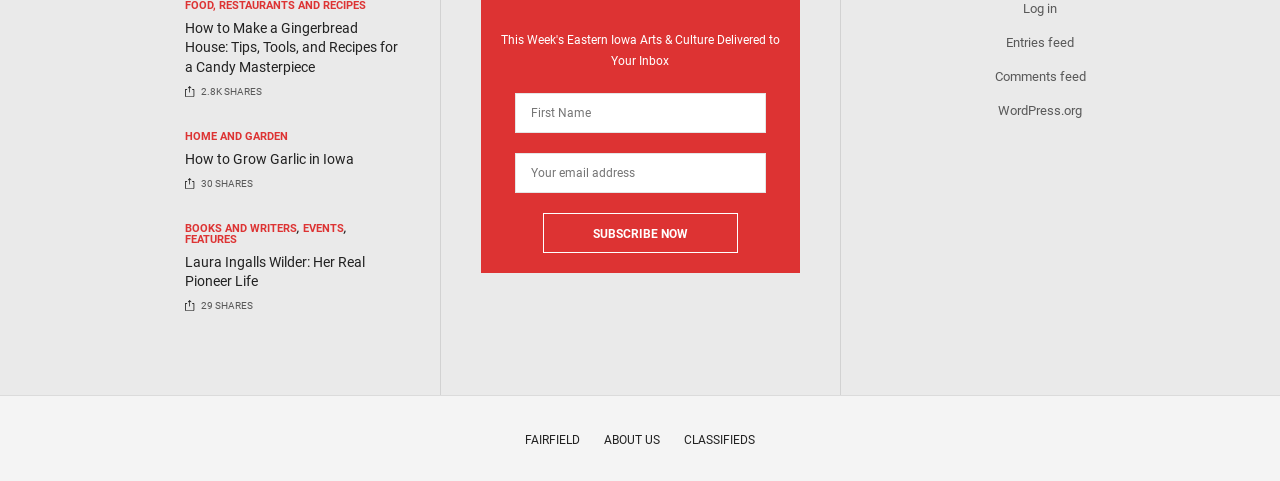Locate the bounding box coordinates of the clickable element to fulfill the following instruction: "Subscribe to the newsletter". Provide the coordinates as four float numbers between 0 and 1 in the format [left, top, right, bottom].

[0.424, 0.444, 0.577, 0.527]